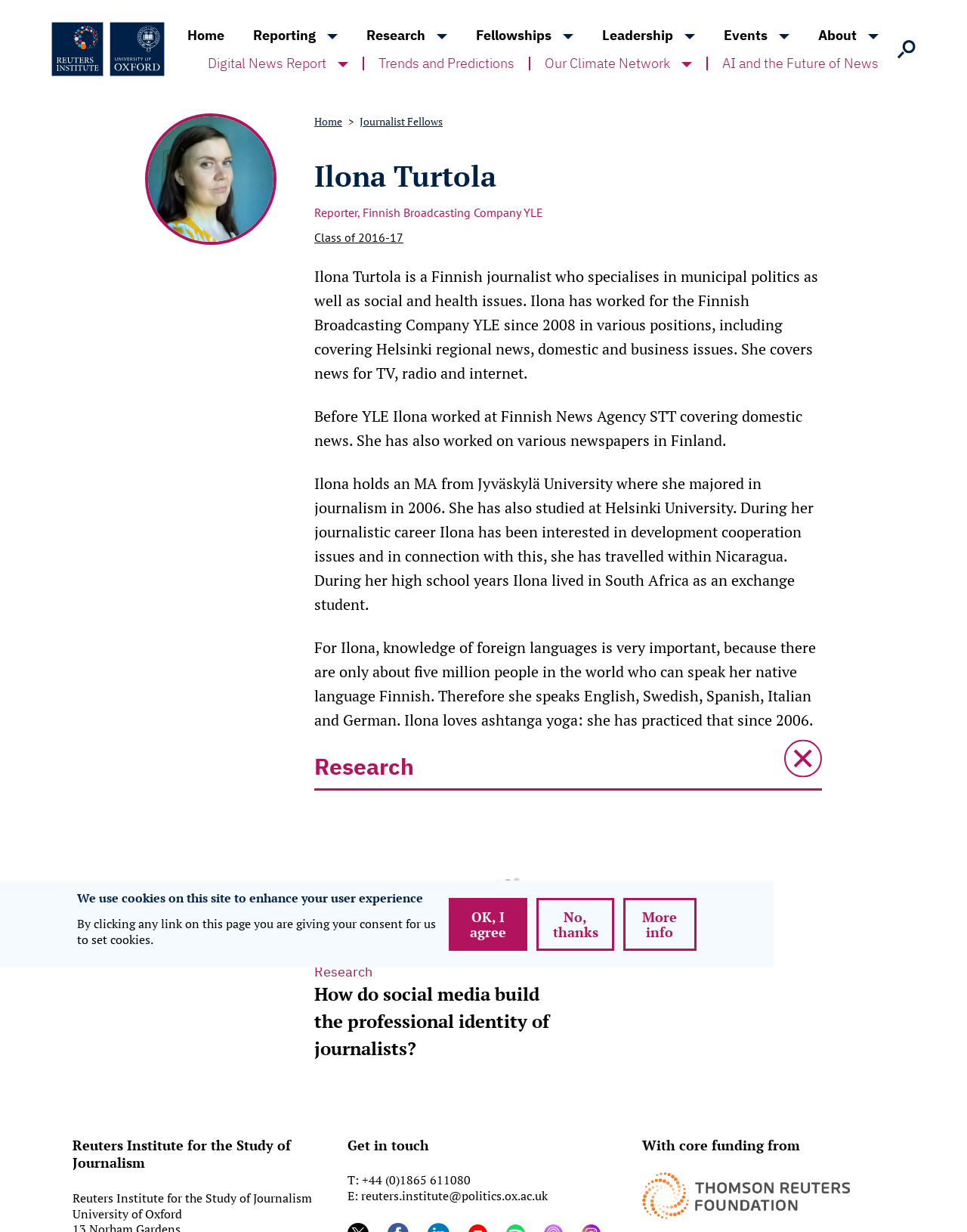Please find the bounding box coordinates of the element that you should click to achieve the following instruction: "View Research How do social media build the professional identity of journalists?". The coordinates should be presented as four float numbers between 0 and 1: [left, top, right, bottom].

[0.325, 0.657, 0.577, 0.862]